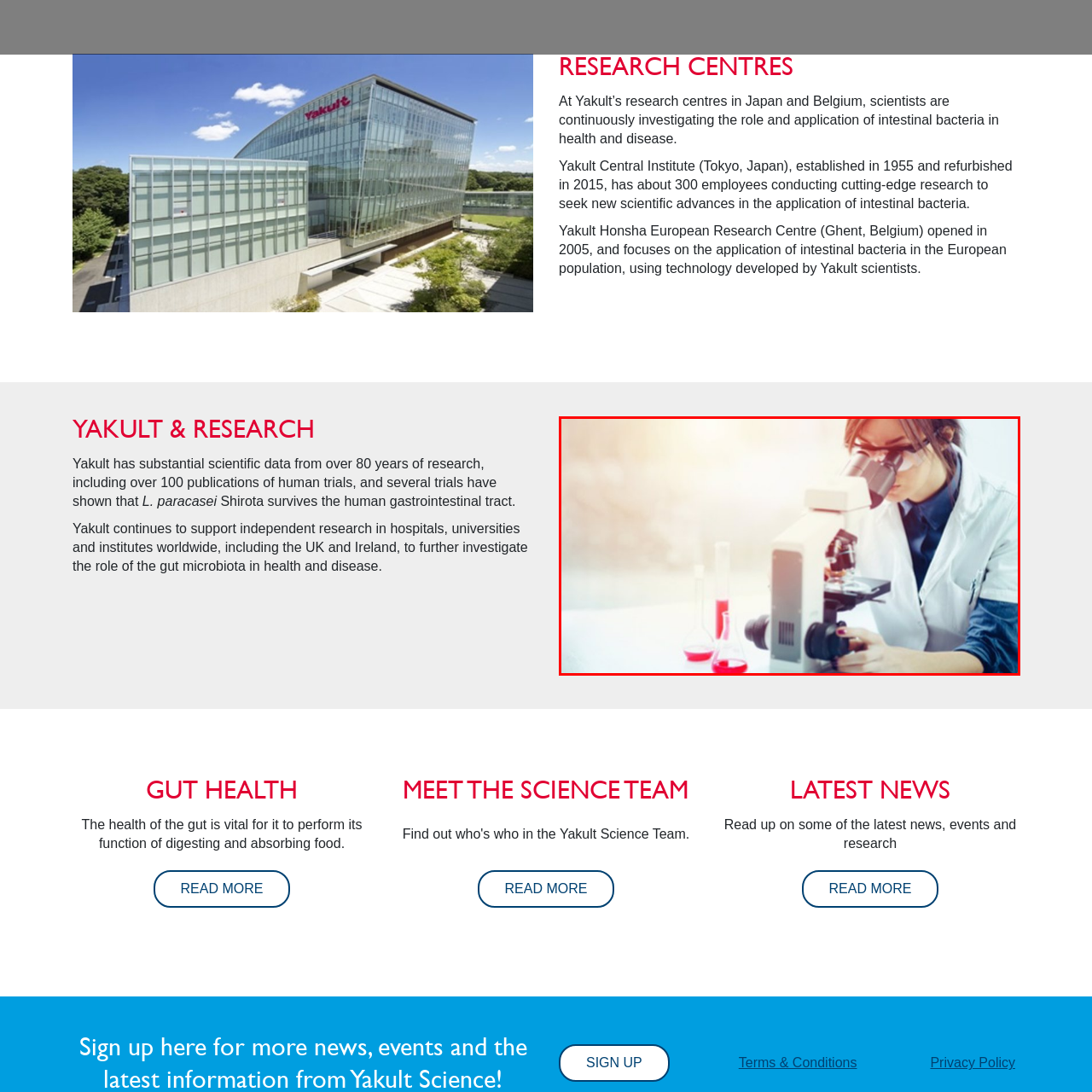Offer an in-depth description of the scene contained in the red rectangle.

In a bright and modern laboratory setting, a focused female scientist is intently examining samples through a microscope. Dressed in a white lab coat, she demonstrates concentration and professionalism as she investigates the microscopic world. Nearby, several glass beakers filled with vibrant red liquids suggest ongoing experiments related to health and microbiology, supporting the work being carried out at research facilities such as Yakult’s research centres in Japan and Belgium. This image captures the essence of scientific discovery and innovation, reflecting Yakult’s commitment to understanding the role of intestinal bacteria in health and disease through cutting-edge research.